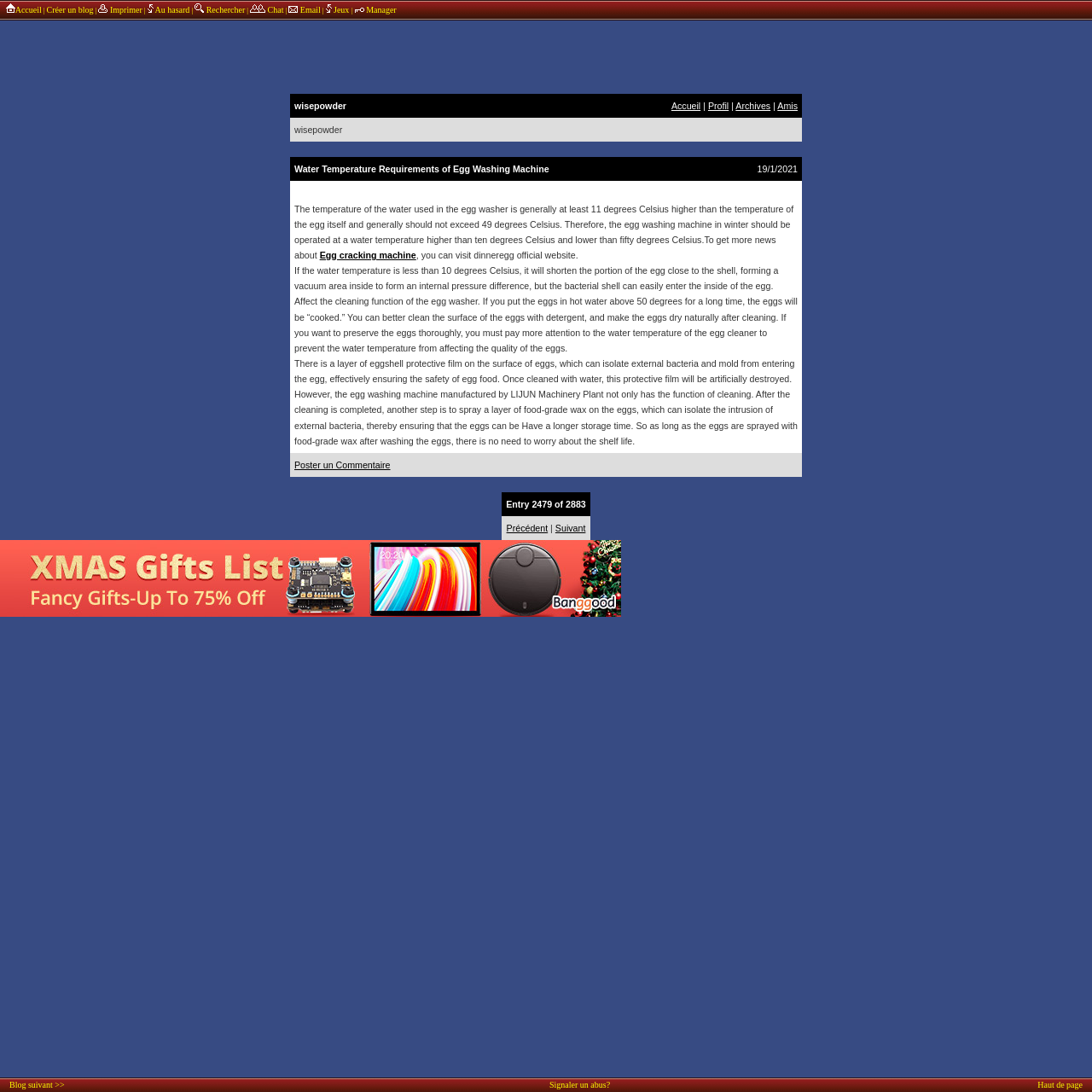Indicate the bounding box coordinates of the element that must be clicked to execute the instruction: "search for blogs". The coordinates should be given as four float numbers between 0 and 1, i.e., [left, top, right, bottom].

[0.178, 0.005, 0.224, 0.014]